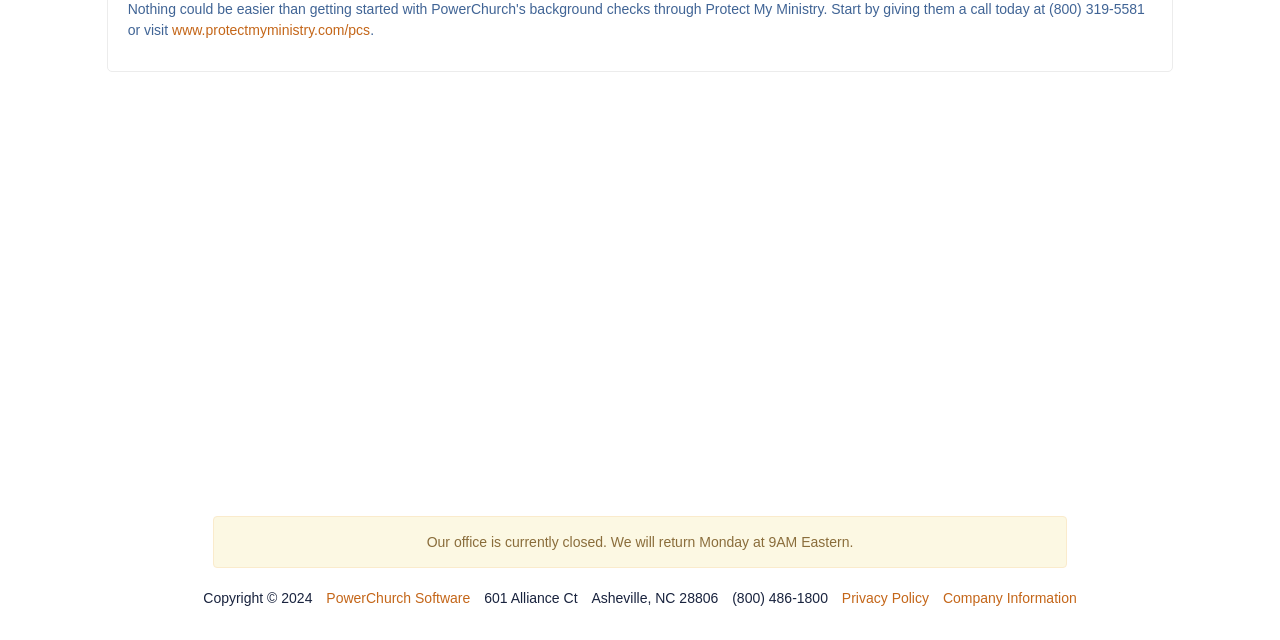Identify the bounding box for the given UI element using the description provided. Coordinates should be in the format (top-left x, top-left y, bottom-right x, bottom-right y) and must be between 0 and 1. Here is the description: www.protectmyministry.com/pcs

[0.134, 0.034, 0.289, 0.059]